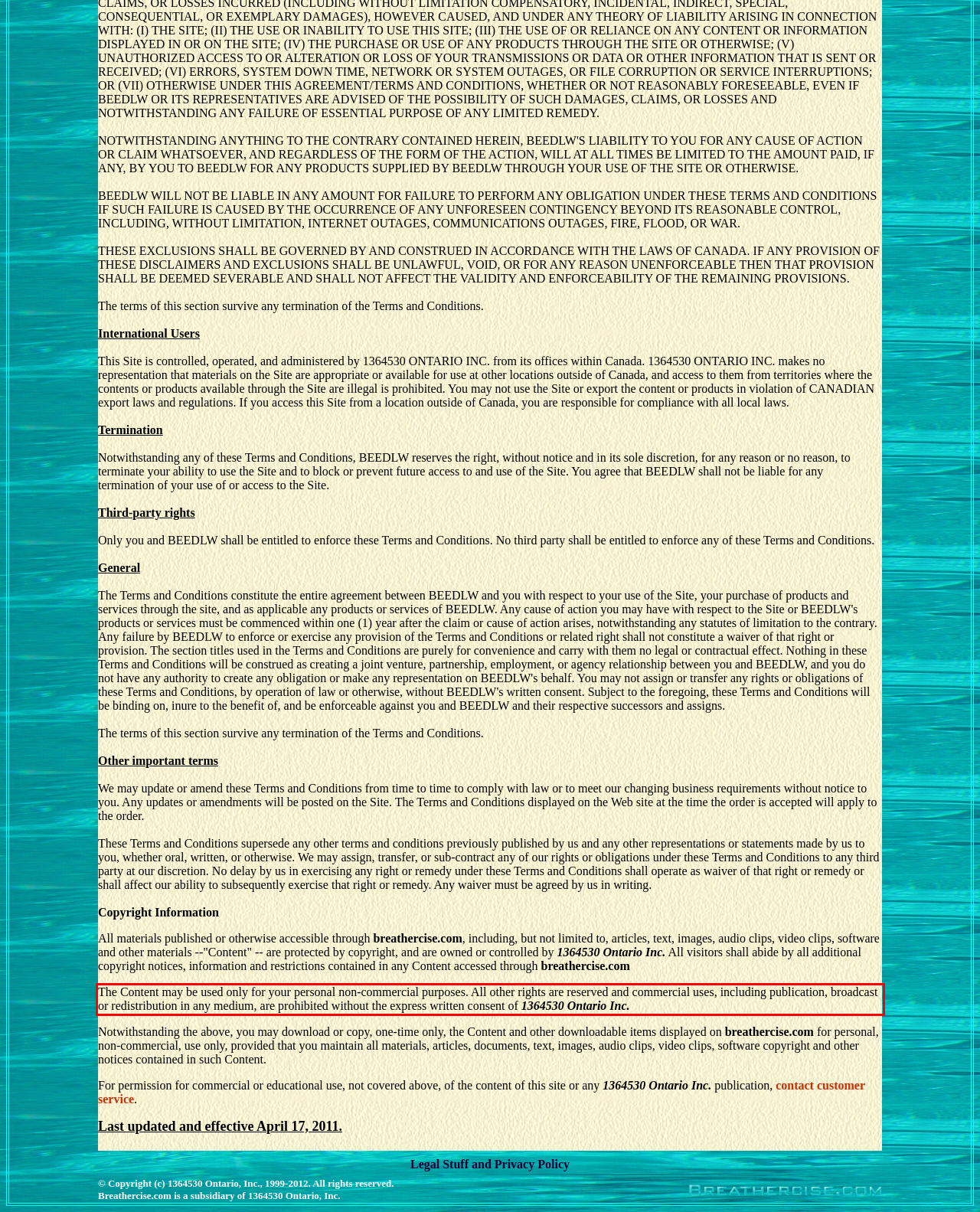Identify and transcribe the text content enclosed by the red bounding box in the given screenshot.

The Content may be used only for your personal non-commercial purposes. All other rights are reserved and commercial uses, including publication, broadcast or redistribution in any medium, are prohibited without the express written consent of 1364530 Ontario Inc.